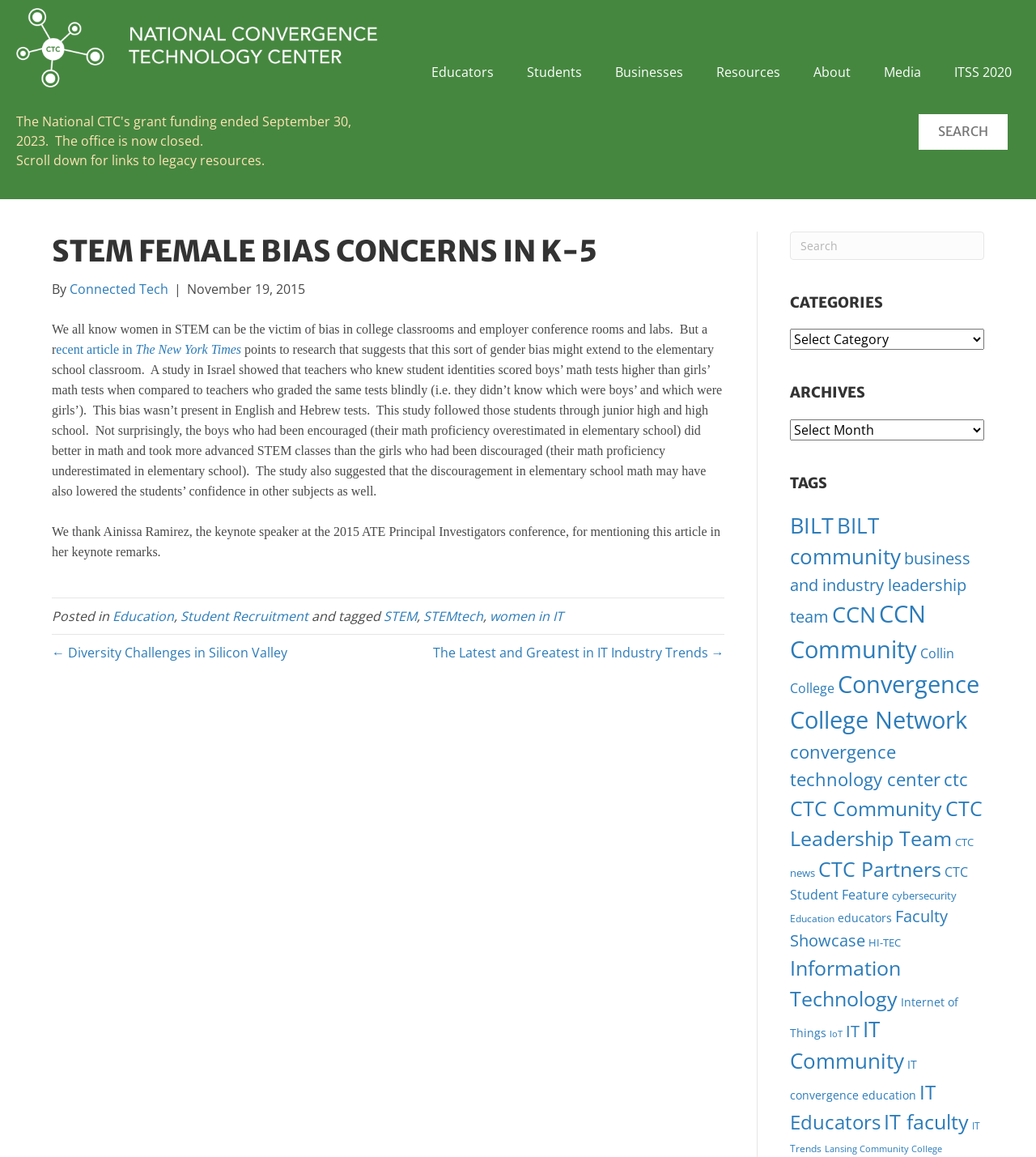Locate the primary heading on the webpage and return its text.

STEM FEMALE BIAS CONCERNS IN K-5